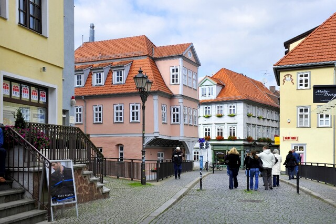What is the architectural feature of the building to the left?
Provide a comprehensive and detailed answer to the question.

The caption describes the buildings in the area as having 'distinctive features such as sloping roofs and colorful façades', and the building to the left is likely to have a sloping roof as it is mentioned as one of the characteristic features of the buildings in the area.